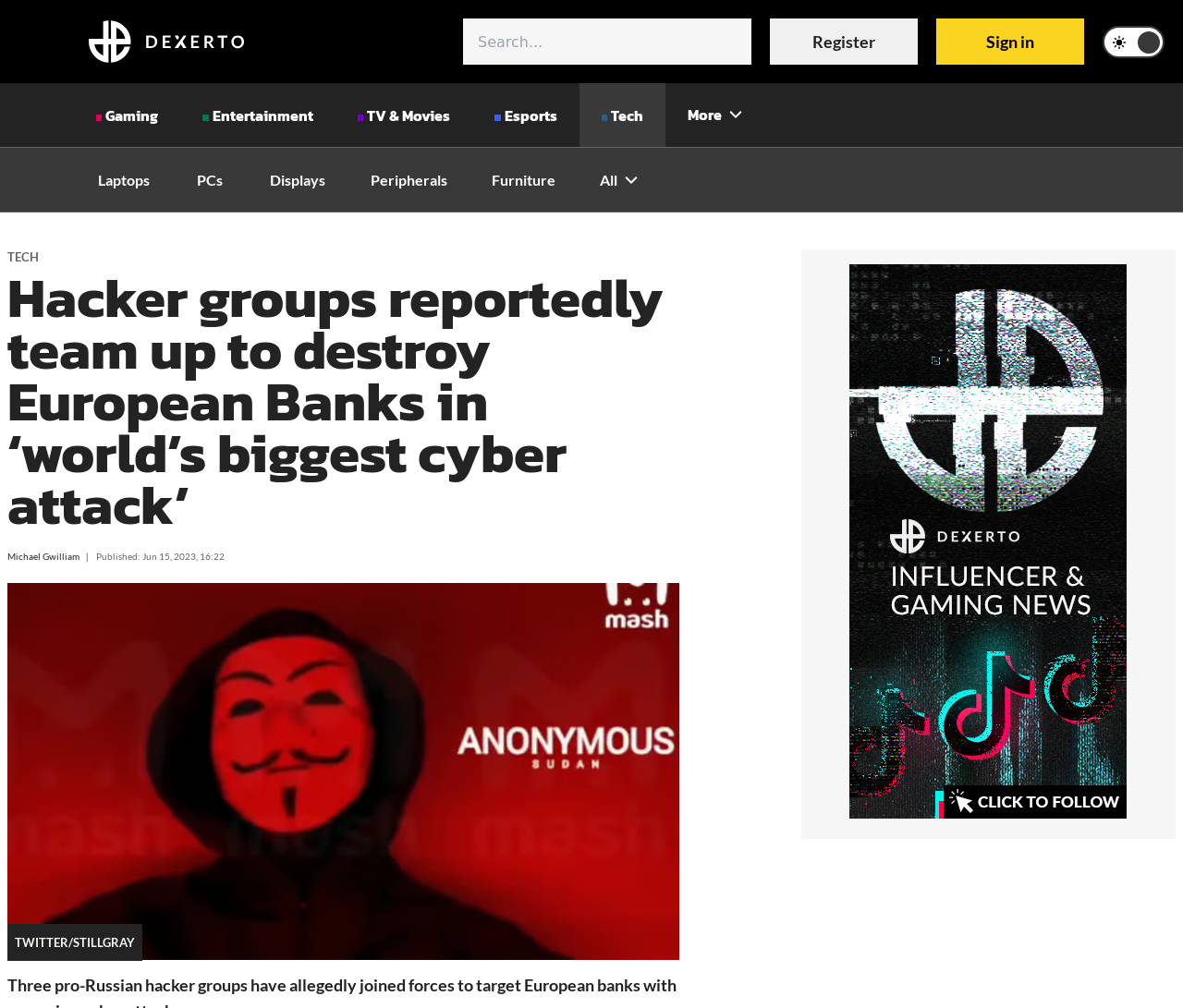What is the main title displayed on this webpage?

Hacker groups reportedly team up to destroy European Banks in ‘world’s biggest cyber attack’